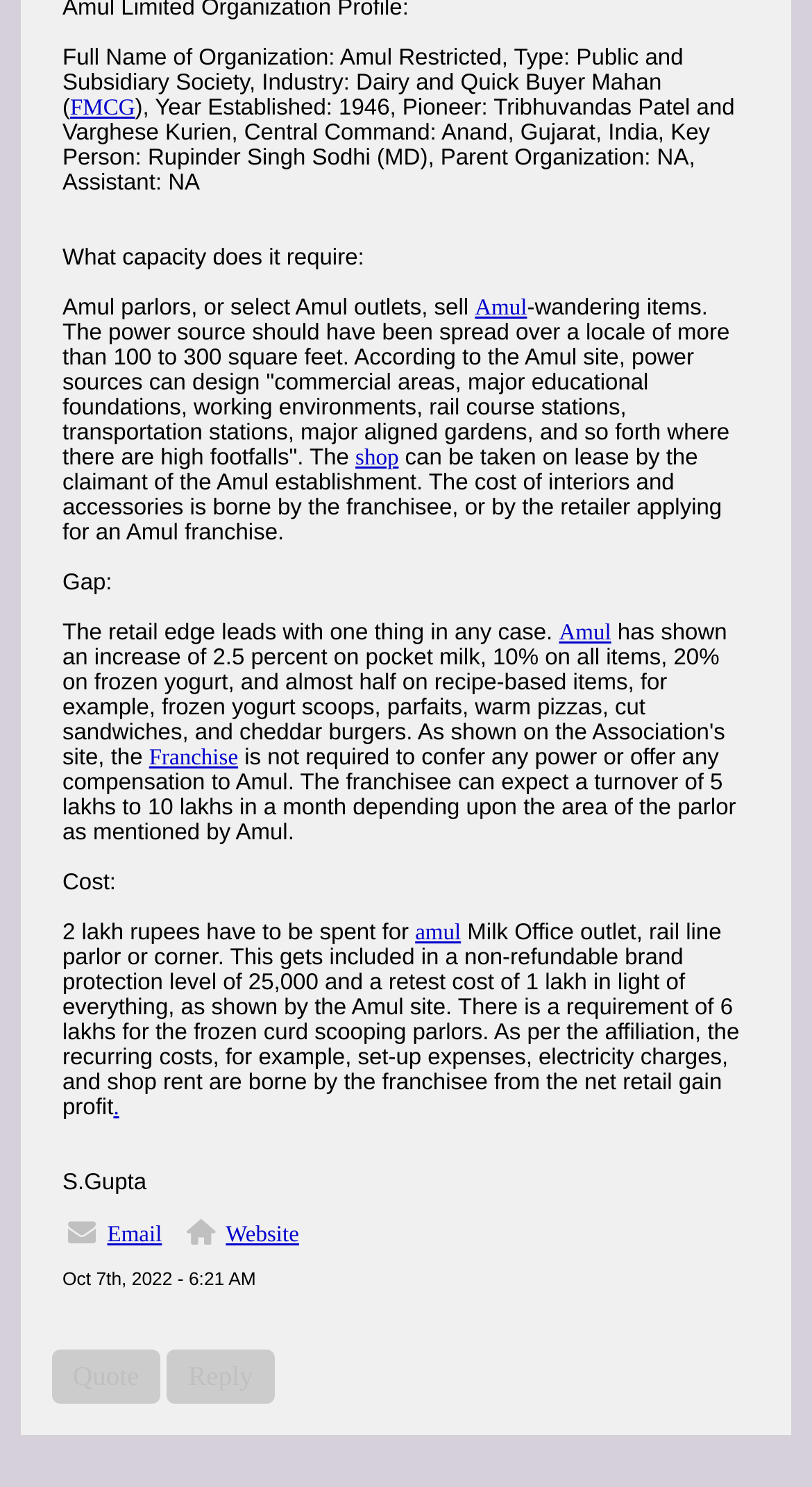When was the article published?
Look at the screenshot and respond with one word or a short phrase.

Oct 7th, 2022